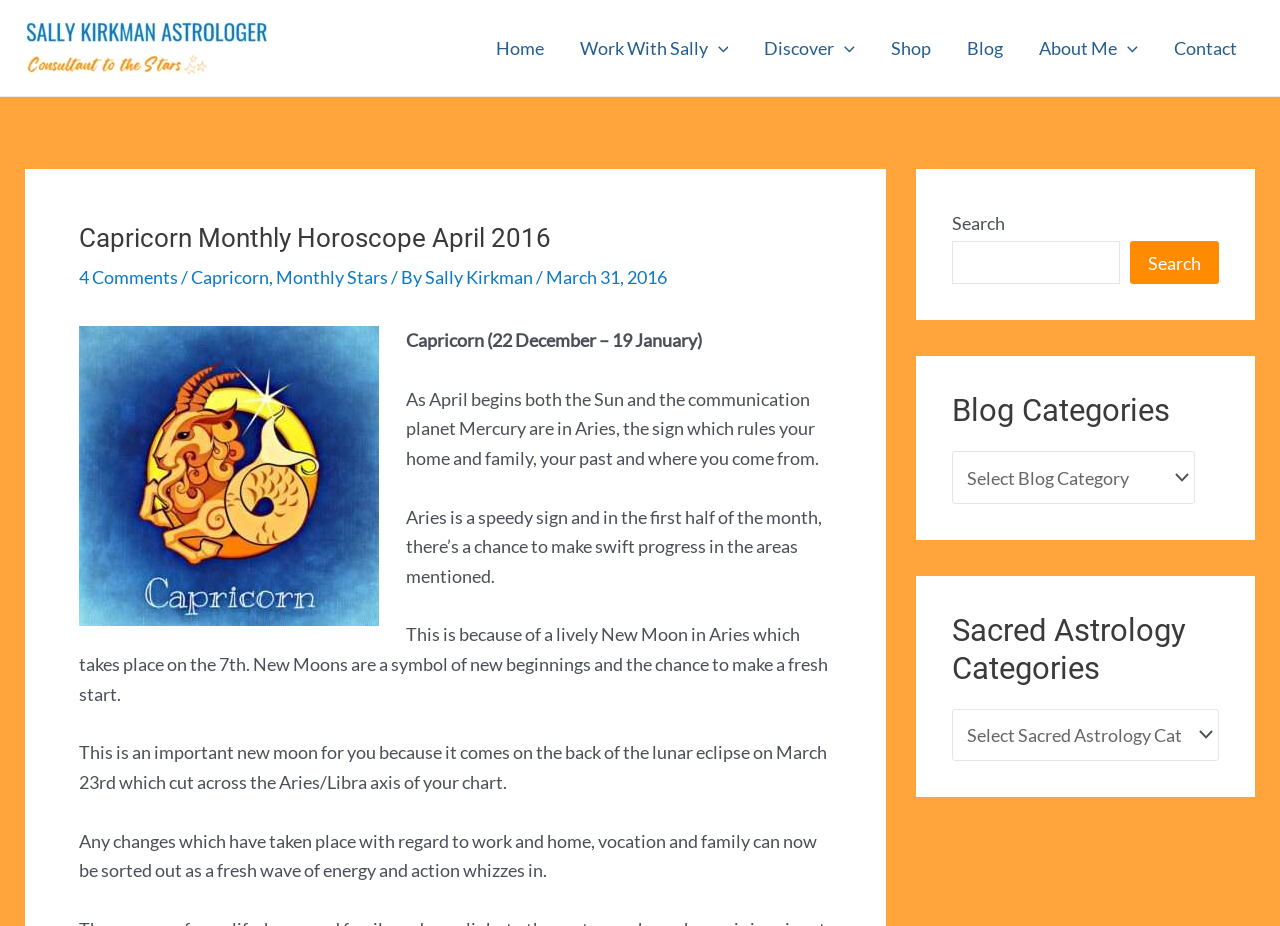Locate the bounding box of the UI element defined by this description: "Sally Kirkman". The coordinates should be given as four float numbers between 0 and 1, formatted as [left, top, right, bottom].

[0.332, 0.287, 0.419, 0.311]